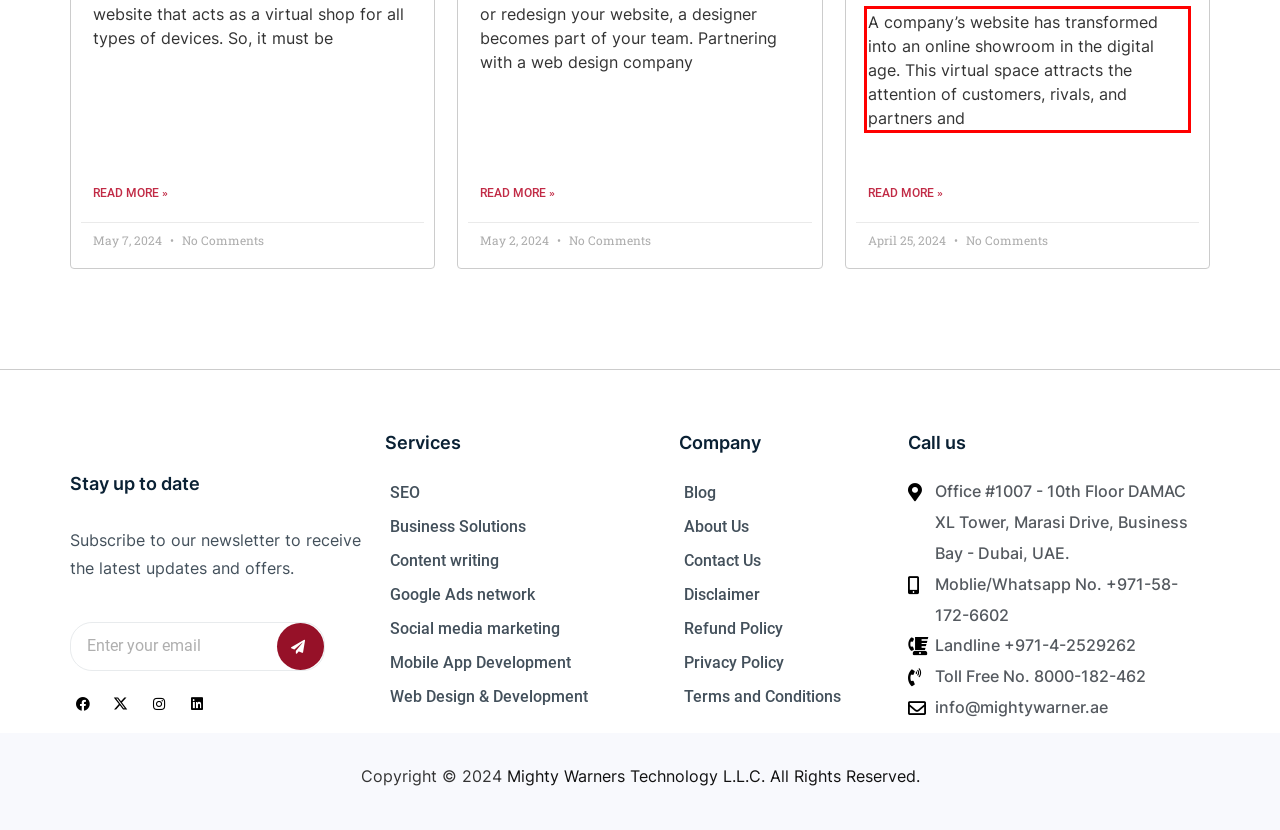Please examine the webpage screenshot containing a red bounding box and use OCR to recognize and output the text inside the red bounding box.

A company’s website has transformed into an online showroom in the digital age. This virtual space attracts the attention of customers, rivals, and partners and